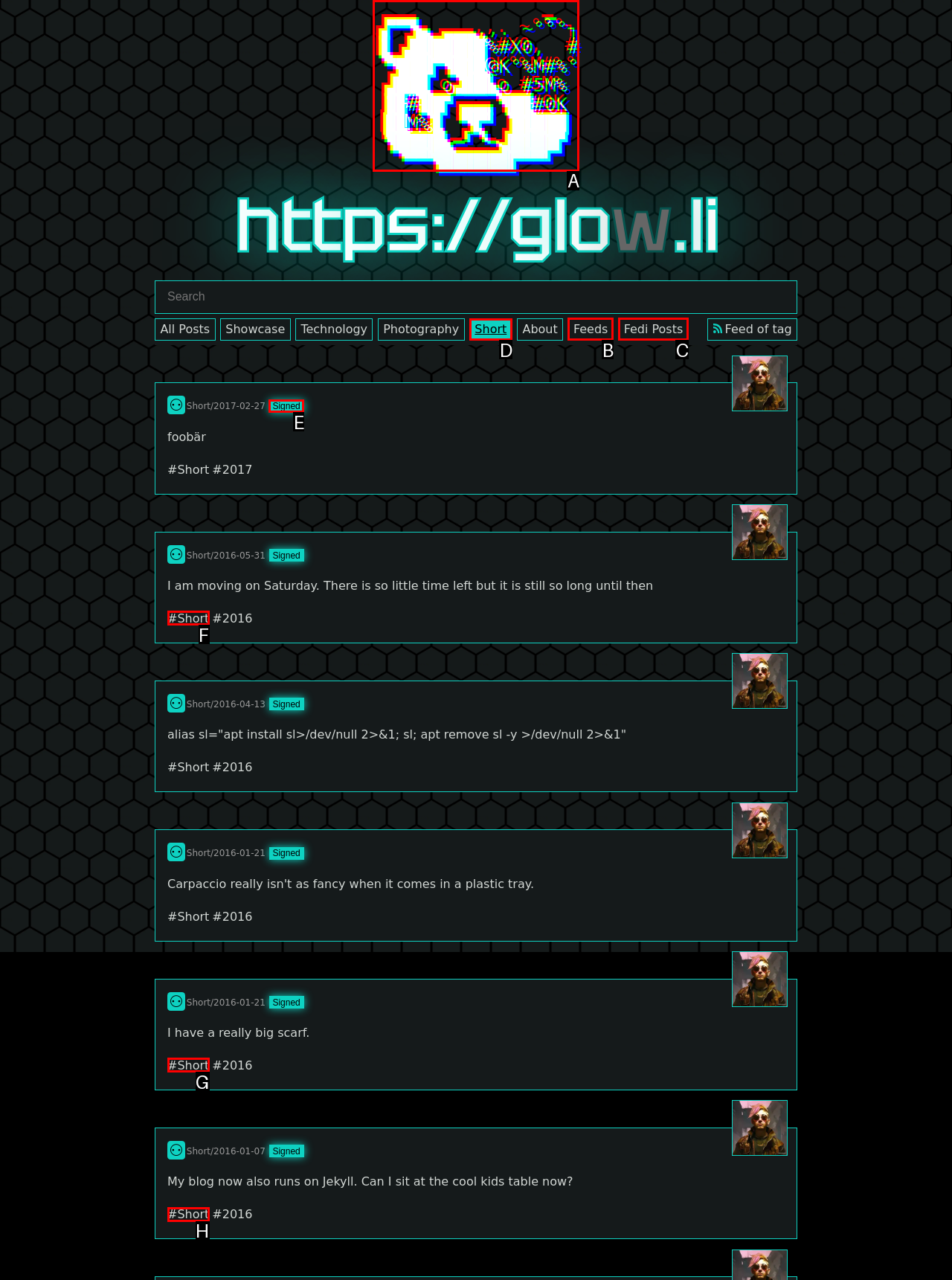Identify the correct UI element to click for the following task: View posts tagged with Short Choose the option's letter based on the given choices.

D